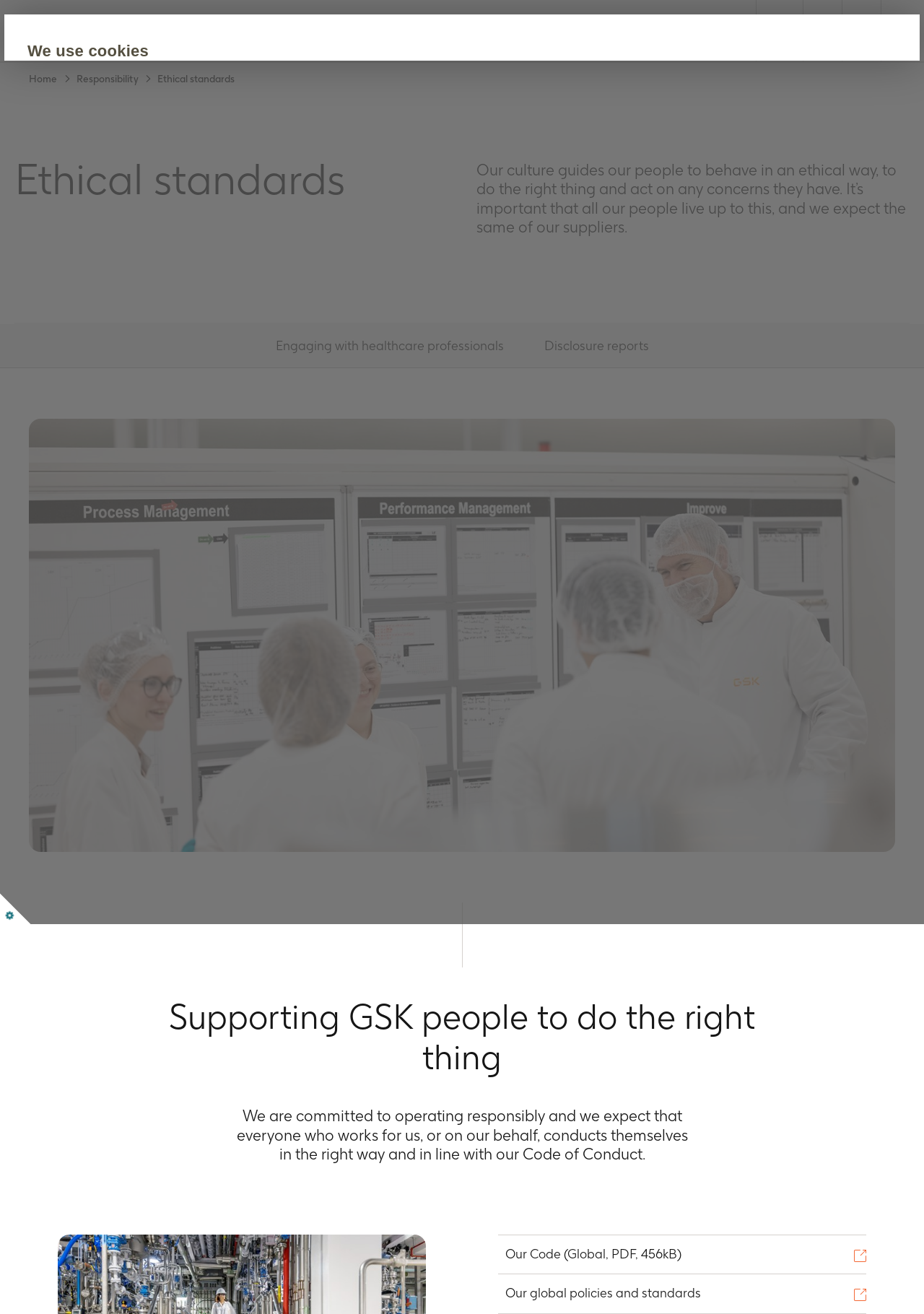Highlight the bounding box coordinates of the element that should be clicked to carry out the following instruction: "Click the 'Cookie Policy' link". The coordinates must be given as four float numbers ranging from 0 to 1, i.e., [left, top, right, bottom].

[0.373, 0.095, 0.451, 0.106]